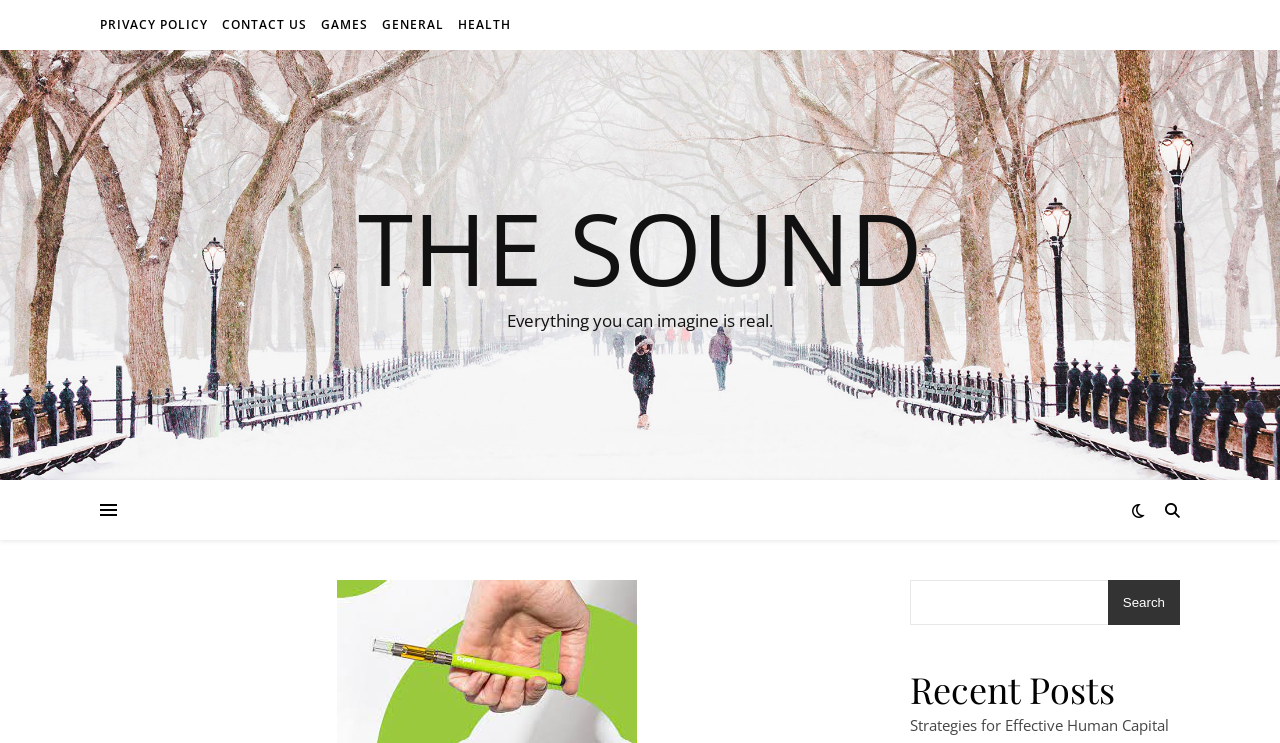Please identify the bounding box coordinates of the element's region that I should click in order to complete the following instruction: "check recent posts". The bounding box coordinates consist of four float numbers between 0 and 1, i.e., [left, top, right, bottom].

[0.711, 0.895, 0.922, 0.96]